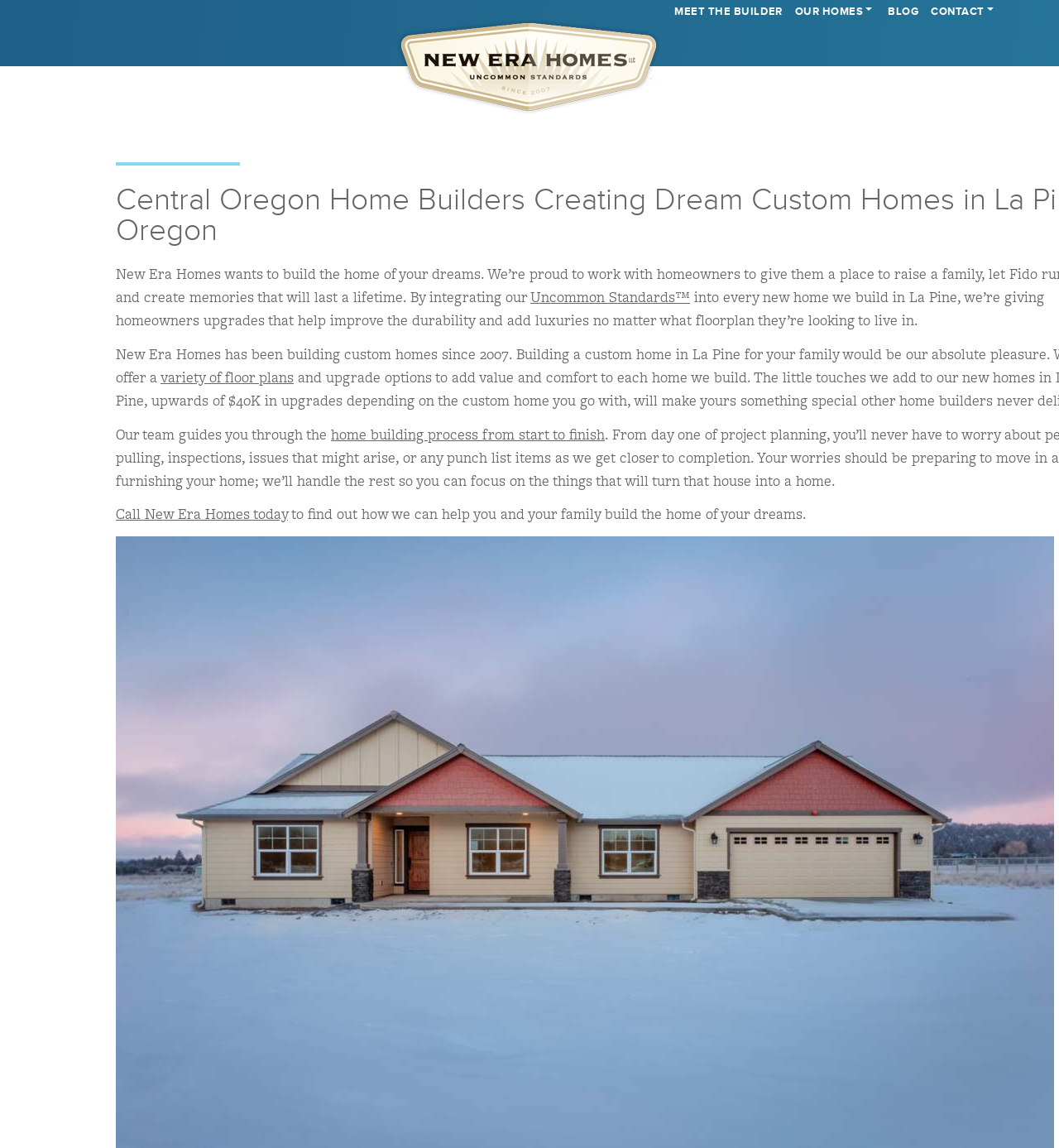Can you find the bounding box coordinates of the area I should click to execute the following instruction: "Contact New Era Homes"?

[0.879, 0.025, 0.93, 0.036]